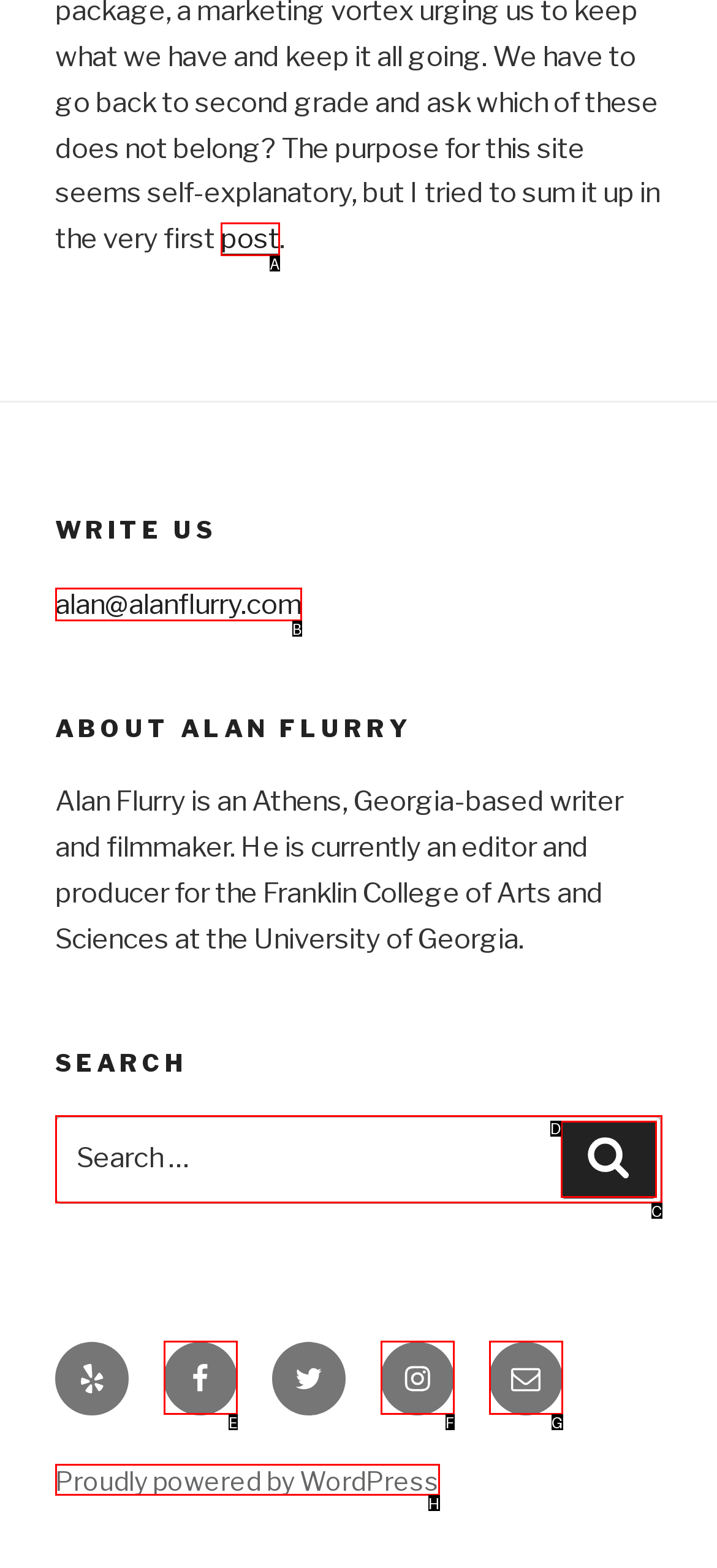From the provided options, pick the HTML element that matches the description: Facebook. Respond with the letter corresponding to your choice.

E